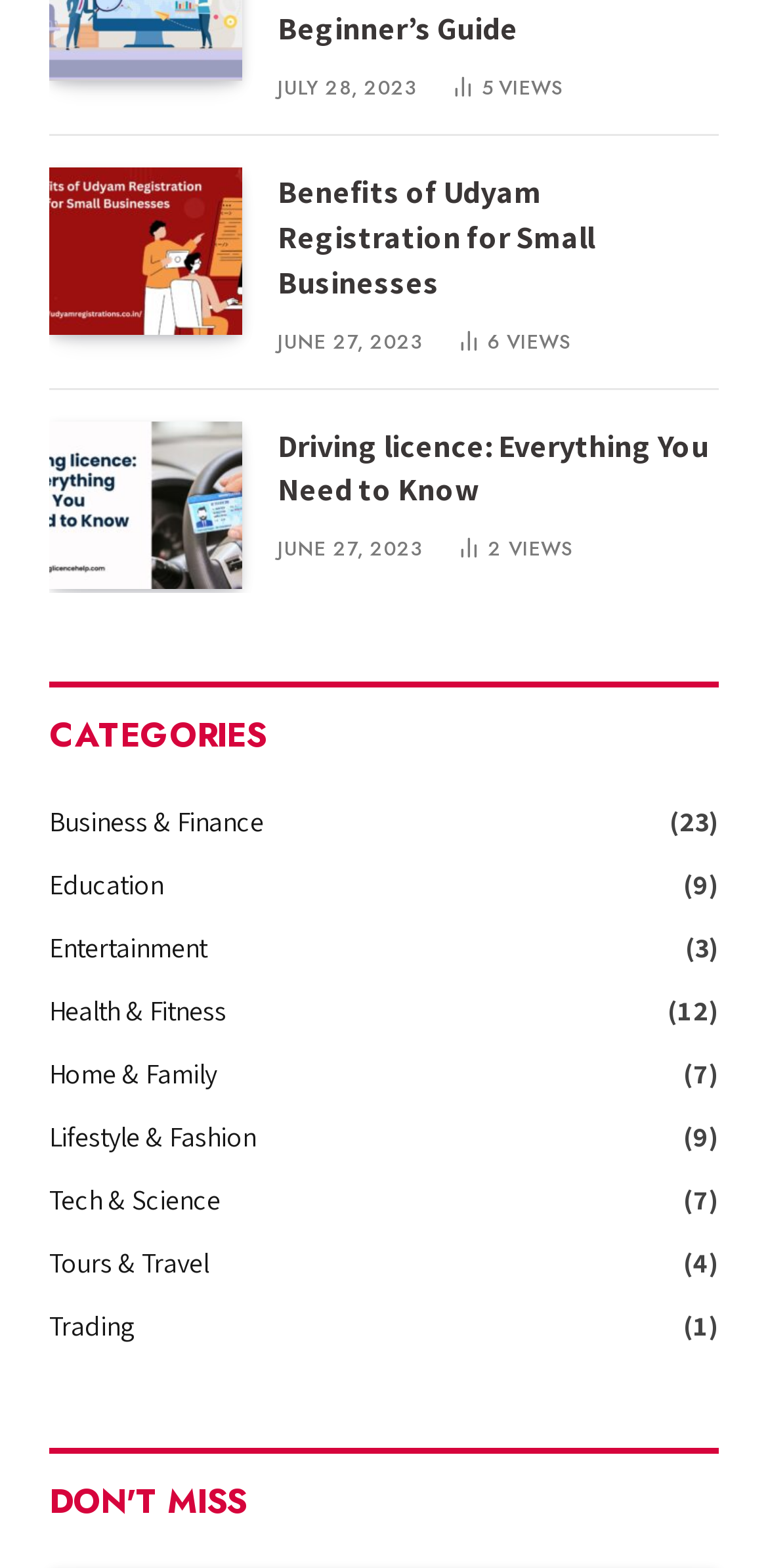From the image, can you give a detailed response to the question below:
What is the title of the third article?

I found the title of the third article by looking at the heading element with the text 'Driving licence: Everything You Need to Know' which is a child of the third article element.